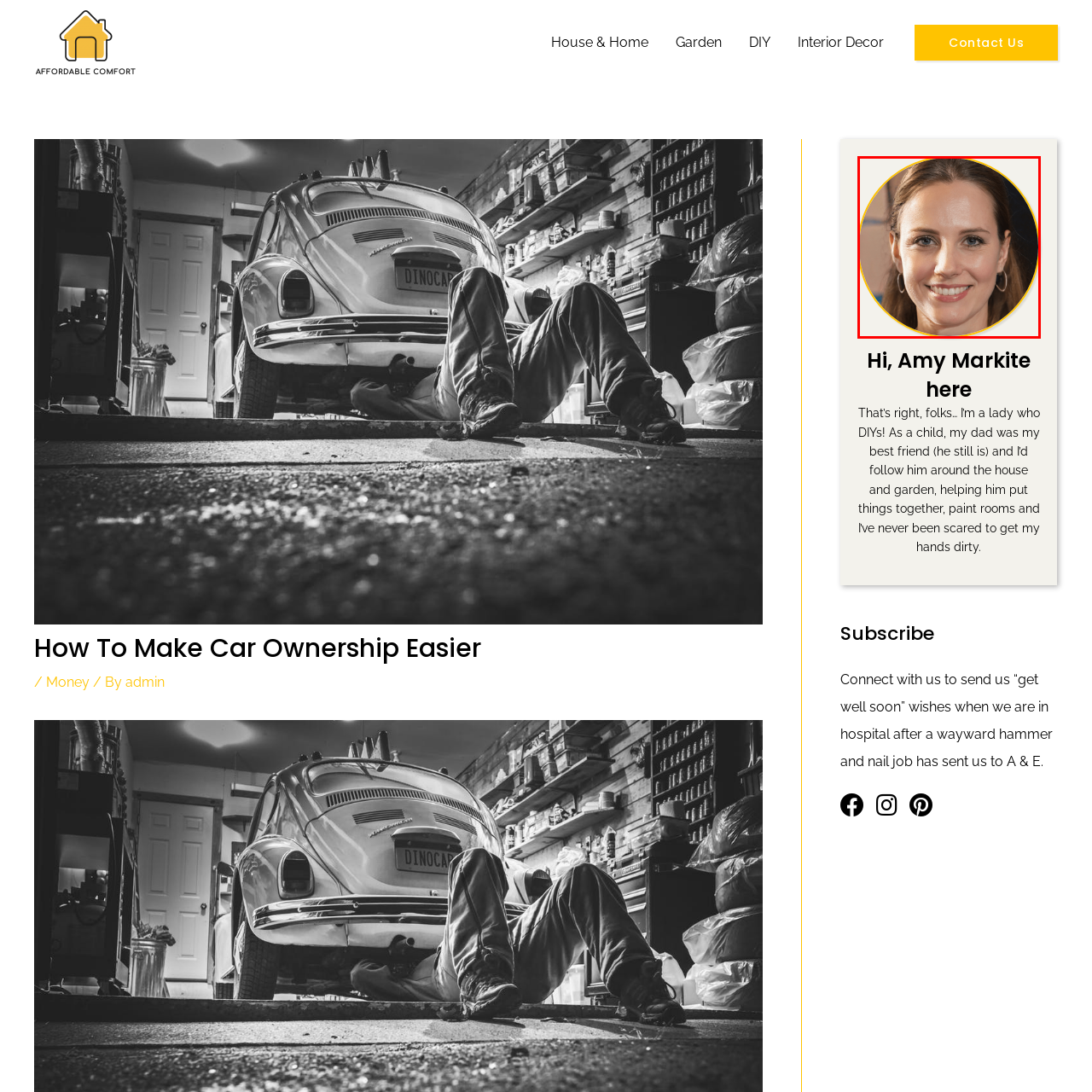Carefully inspect the area of the image highlighted by the red box and deliver a detailed response to the question below, based on your observations: What is Amy Markite passionate about?

The caption states that Amy Markite's expression exudes enthusiasm and confidence, likely reflecting her passion for DIY projects and home improvement, indicating that she is passionate about these areas.